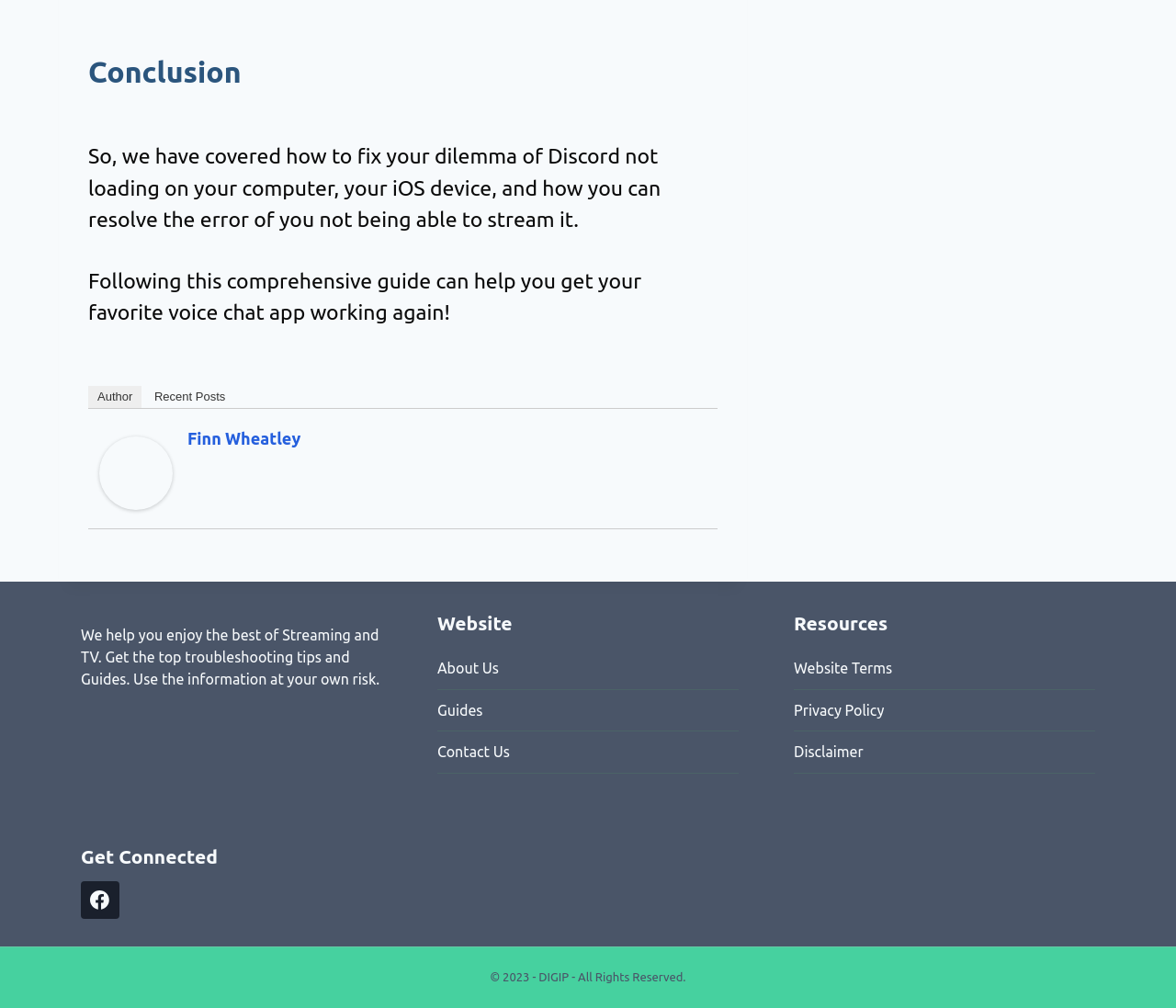Please use the details from the image to answer the following question comprehensively:
What is the author of the article?

The author of the article can be found by looking at the link 'Finn Wheatley' which is located below the conclusion heading, and it is also accompanied by an image of the author.